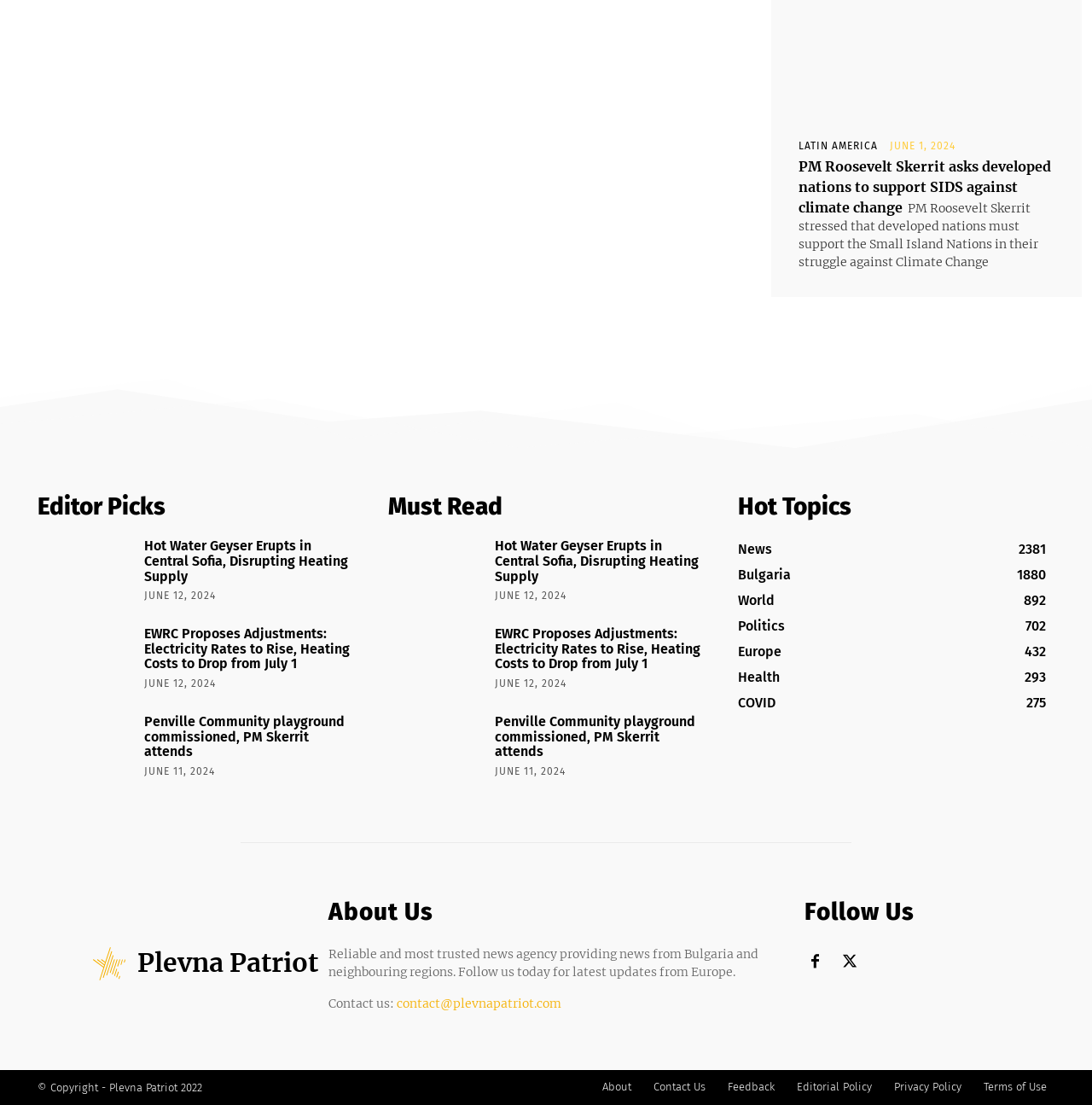Can you find the bounding box coordinates of the area I should click to execute the following instruction: "Follow Plevna Patriot on social media"?

[0.737, 0.815, 0.917, 0.835]